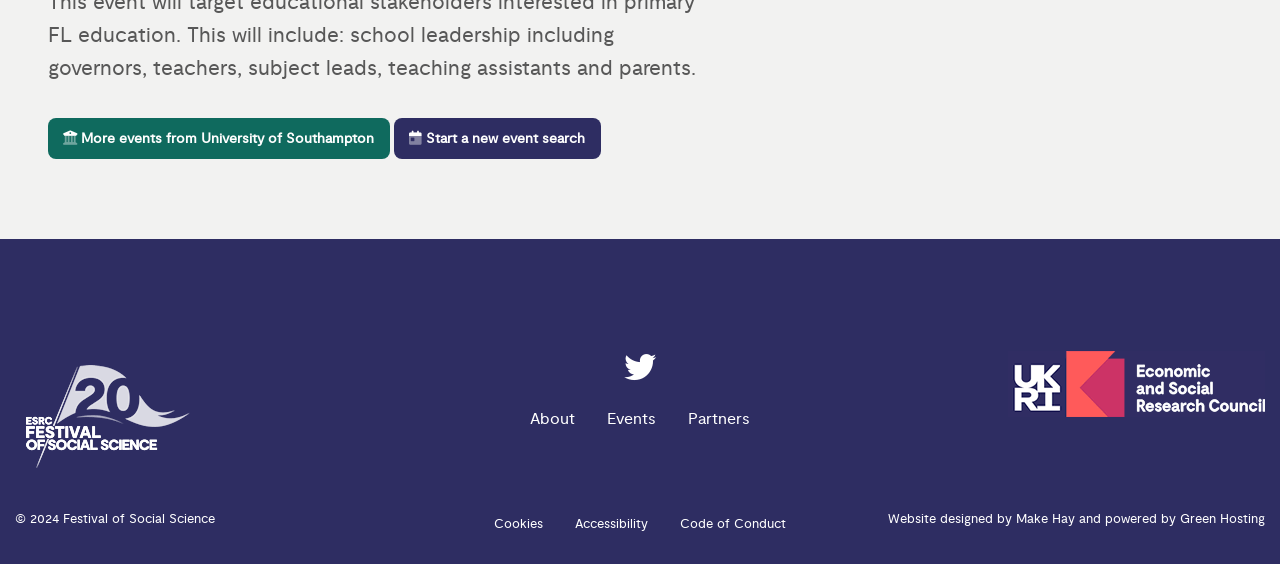Locate the bounding box coordinates of the clickable area needed to fulfill the instruction: "Learn about the festival".

[0.402, 0.708, 0.462, 0.776]